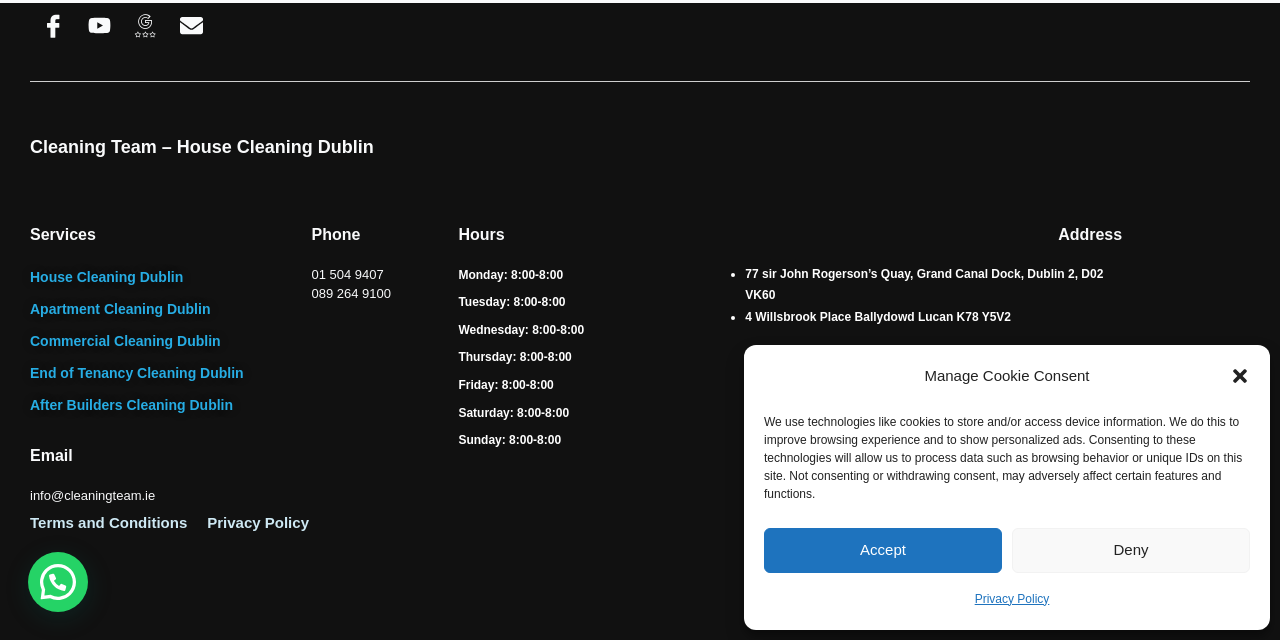Extract the bounding box coordinates of the UI element described: "End of Tenancy Cleaning Dublin". Provide the coordinates in the format [left, top, right, bottom] with values ranging from 0 to 1.

[0.023, 0.571, 0.19, 0.596]